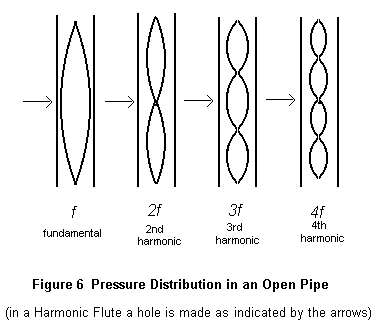Give a concise answer using one word or a phrase to the following question:
What is the purpose of the holes in a Harmonic Flute?

Alter pressure distributions